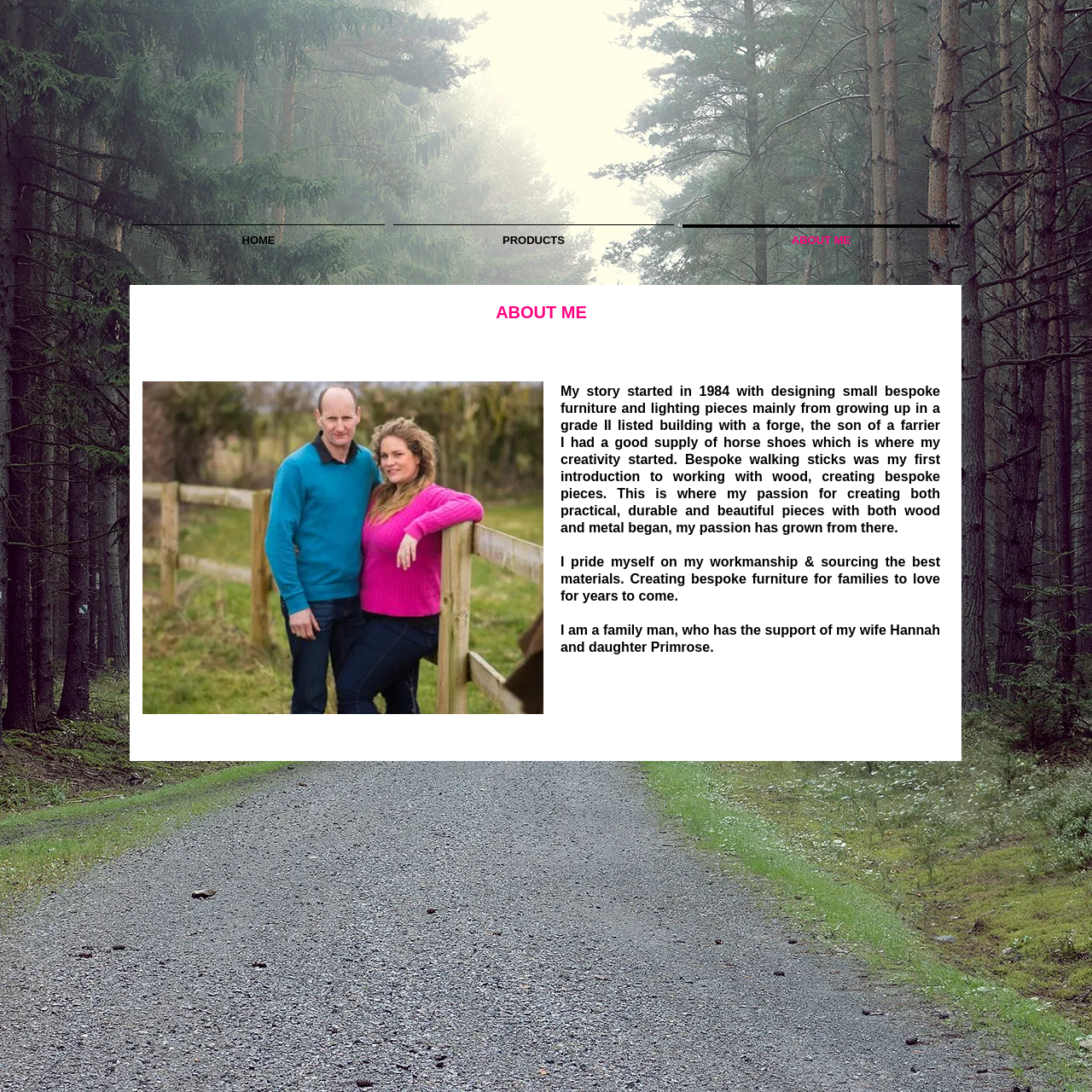Using the information in the image, give a detailed answer to the following question: What is Richard Matthews' passion?

From the text, it is clear that Richard Matthews is passionate about creating bespoke furniture and lighting pieces that are not only beautiful but also practical and durable.